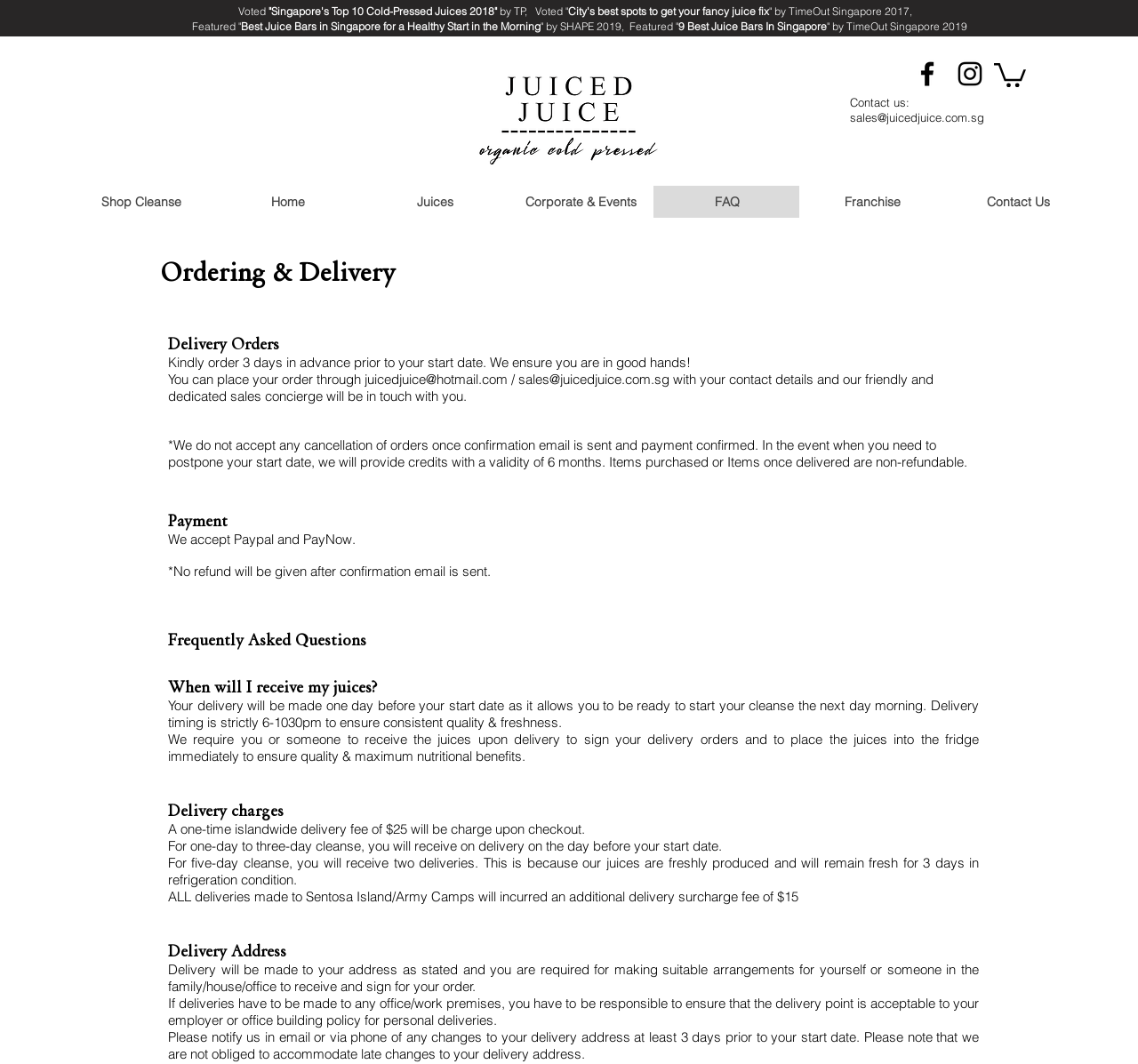Identify the bounding box coordinates for the UI element described as: "Shop Cleanse".

[0.059, 0.175, 0.188, 0.205]